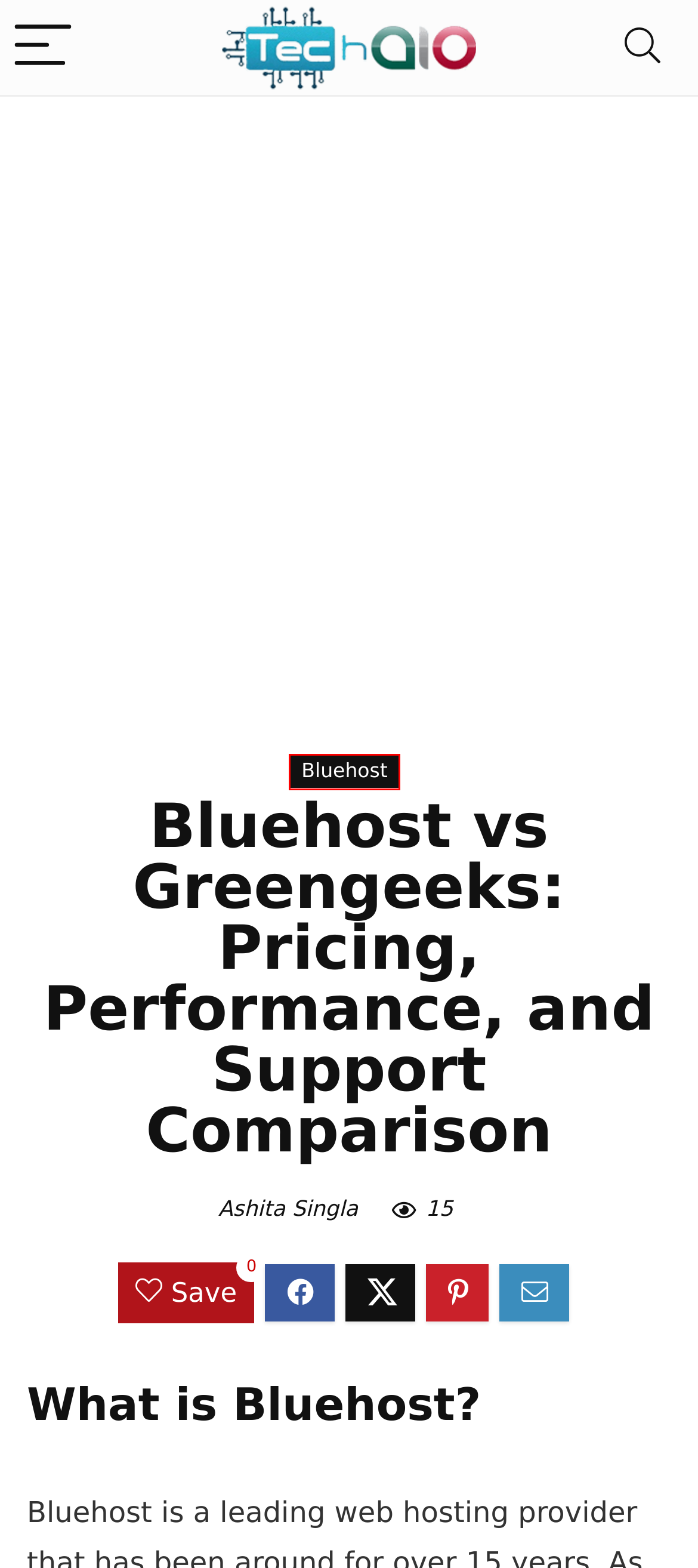Look at the screenshot of a webpage where a red bounding box surrounds a UI element. Your task is to select the best-matching webpage description for the new webpage after you click the element within the bounding box. The available options are:
A. Ashita Singla - Articles
B. Bluehost vs Dreamhost: A Complete Comparison of Hosting Providers
C. Mobile Archives - Tech All In One
D. Blogs - Tech All In One
E. Bluehost Archives - Tech All In One
F. Bluehost vs Vultr: A Detailed Comparison of Customer Support and Features
G. Laptop Archives - Tech All In One
H. The Ultimate Guide to Choosing Affordable Hosting for Your GatsbyJS Site

E